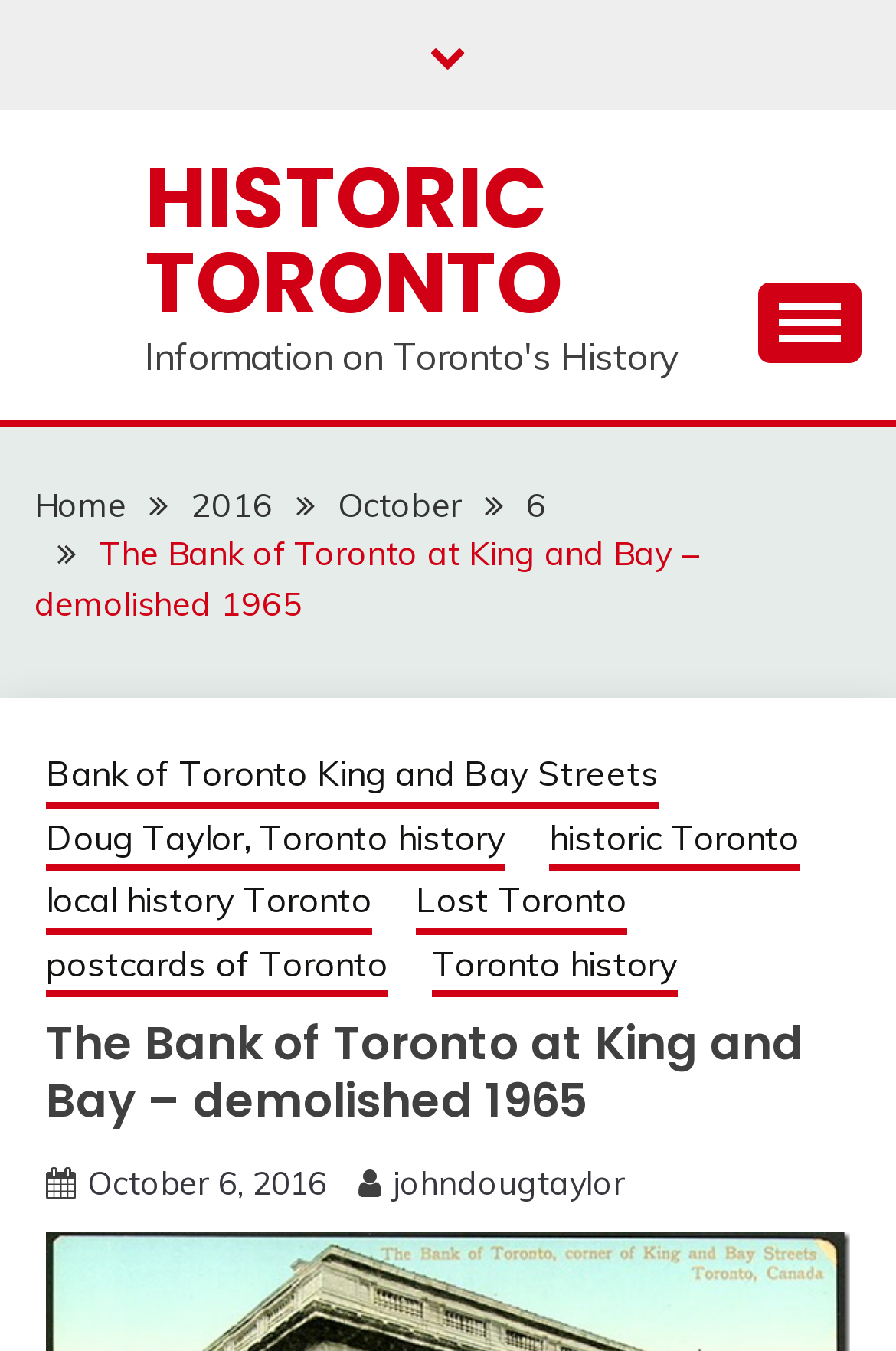How many links are in the breadcrumbs navigation?
Please answer the question as detailed as possible.

I counted the number of links in the breadcrumbs navigation section, which are 'Home', '2016', 'October', '6', 'The Bank of Toronto at King and Bay – demolished 1965', and found that there are 6 links in total.